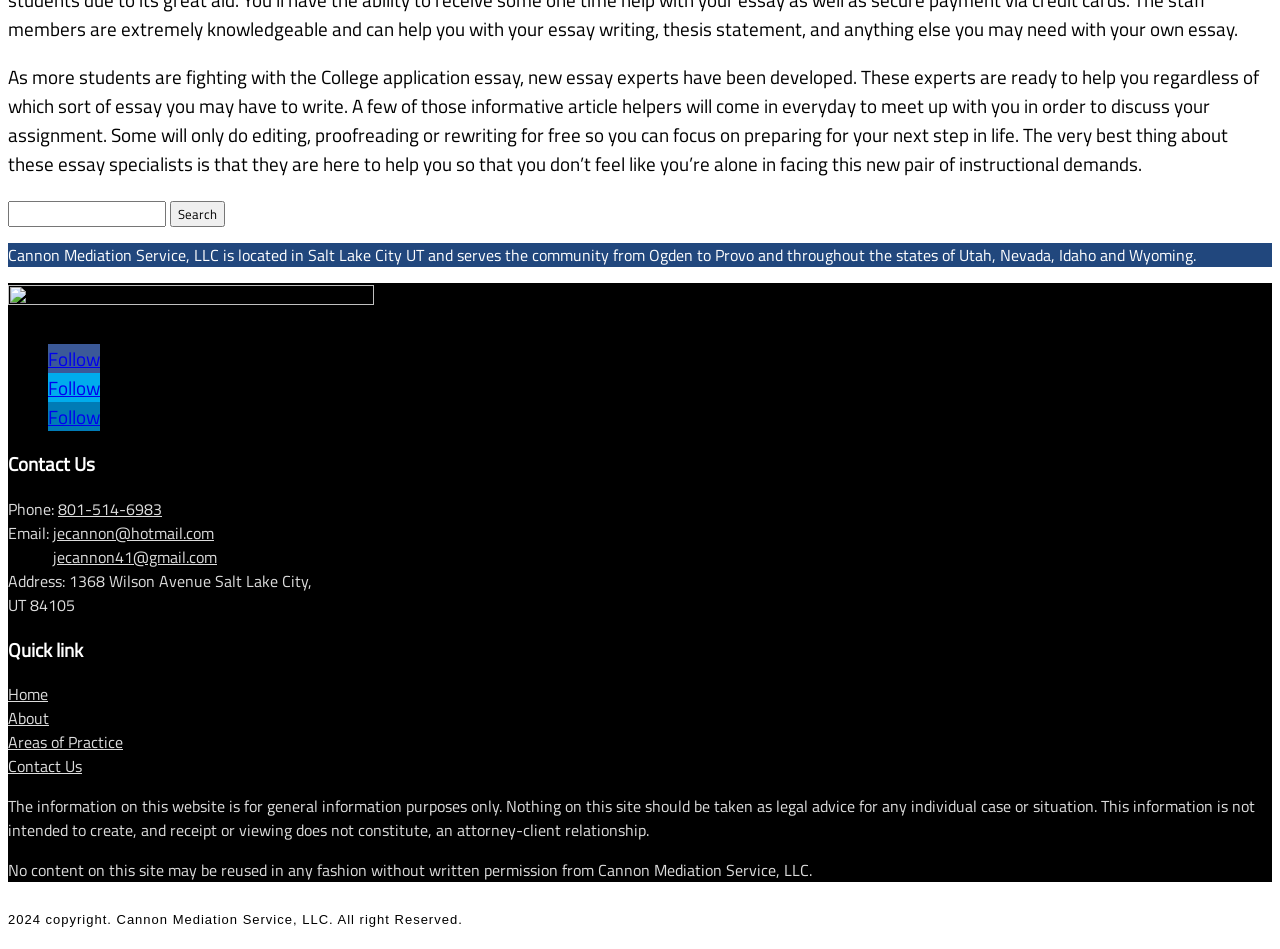Respond to the question below with a single word or phrase:
What is the address of the mediation service?

1368 Wilson Avenue Salt Lake City, UT 84105